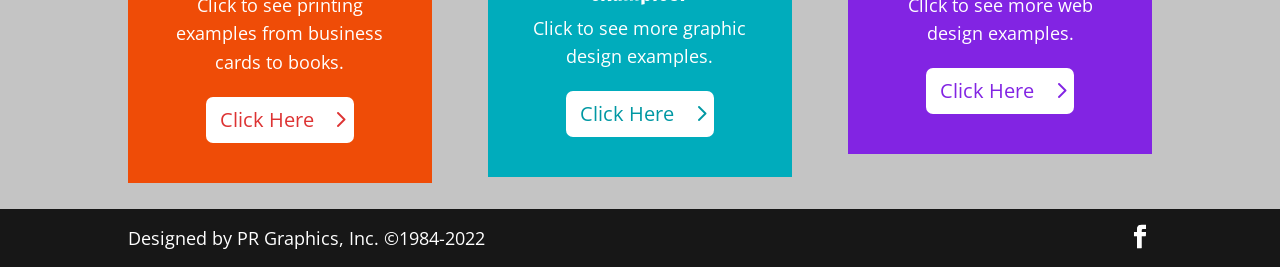Extract the bounding box coordinates for the UI element described by the text: "Facebook". The coordinates should be in the form of [left, top, right, bottom] with values between 0 and 1.

[0.881, 0.837, 0.9, 0.945]